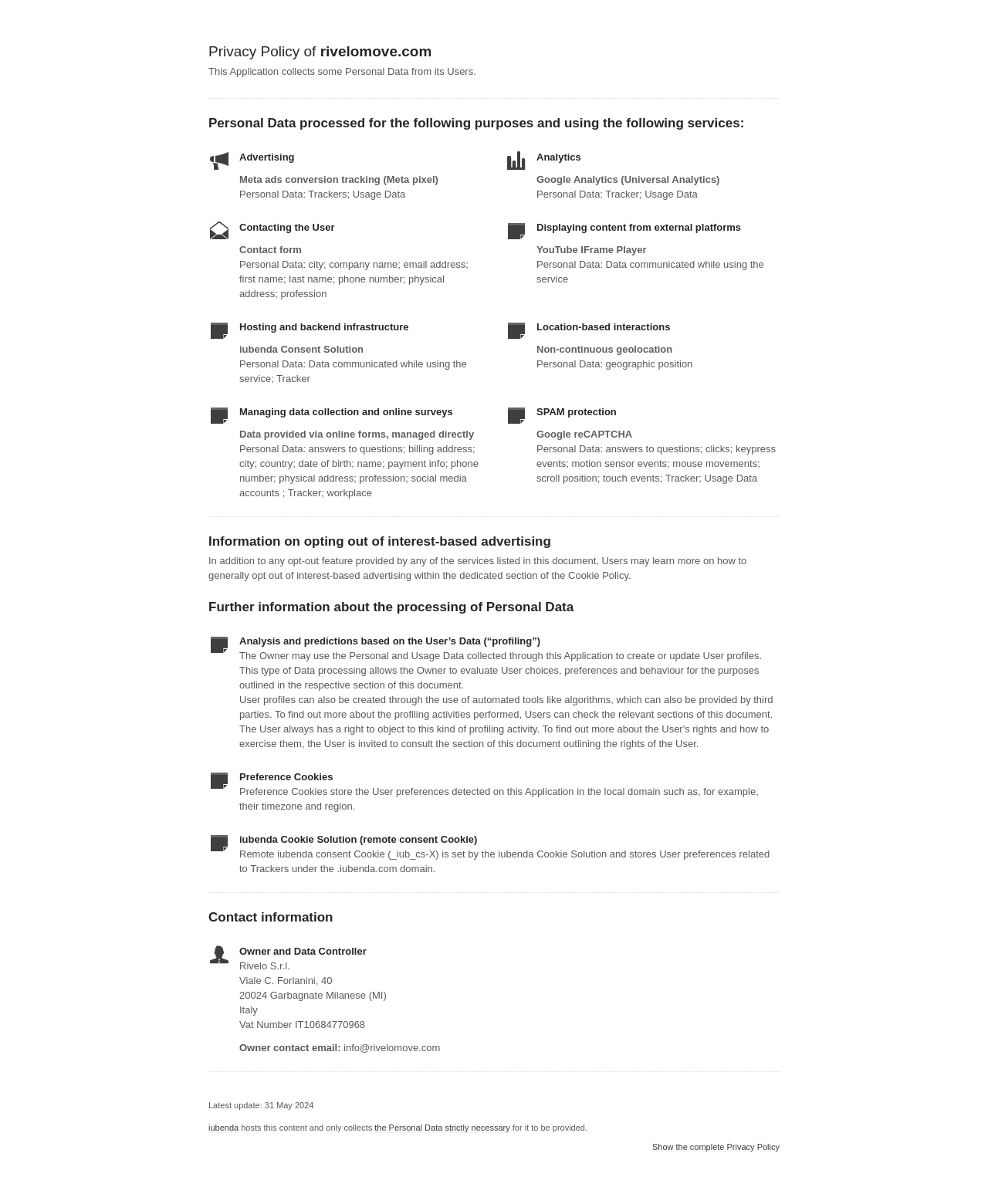Generate a comprehensive caption for the webpage you are viewing.

This webpage is a privacy policy page for rivelomove.com. At the top, there is a heading that reads "Privacy Policy of rivelomove.com" followed by a brief description stating that the application collects some personal data from its users.

Below this, there are several sections categorized by headings, including "Personal Data processed for the following purposes and using the following services", "Advertising", "Analytics", "Contacting the User", "Displaying content from external platforms", "Hosting and backend infrastructure", "Location-based interactions", "Managing data collection and online surveys", and "SPAM protection". Each of these sections contains subheadings and static text that provide more detailed information about the types of personal data collected, the purposes of collection, and the services used.

On the left side of the page, there are several sections that provide additional information, including "Information on opting out of interest-based advertising", "Further information about the processing of Personal Data", "Analysis and predictions based on the User’s Data (“profiling”)", "Preference Cookies", and "iubenda Cookie Solution (remote consent Cookie)". These sections provide more details about user profiling, cookie usage, and data processing.

At the bottom of the page, there is a section titled "Contact information" that lists the owner and data controller's contact details, including their name, address, VAT number, and email address. There is also a link to the iubenda website and a statement indicating that the content is hosted by iubenda and only collects the personal data necessary for it to be provided. Finally, there is a link to show the complete privacy policy.